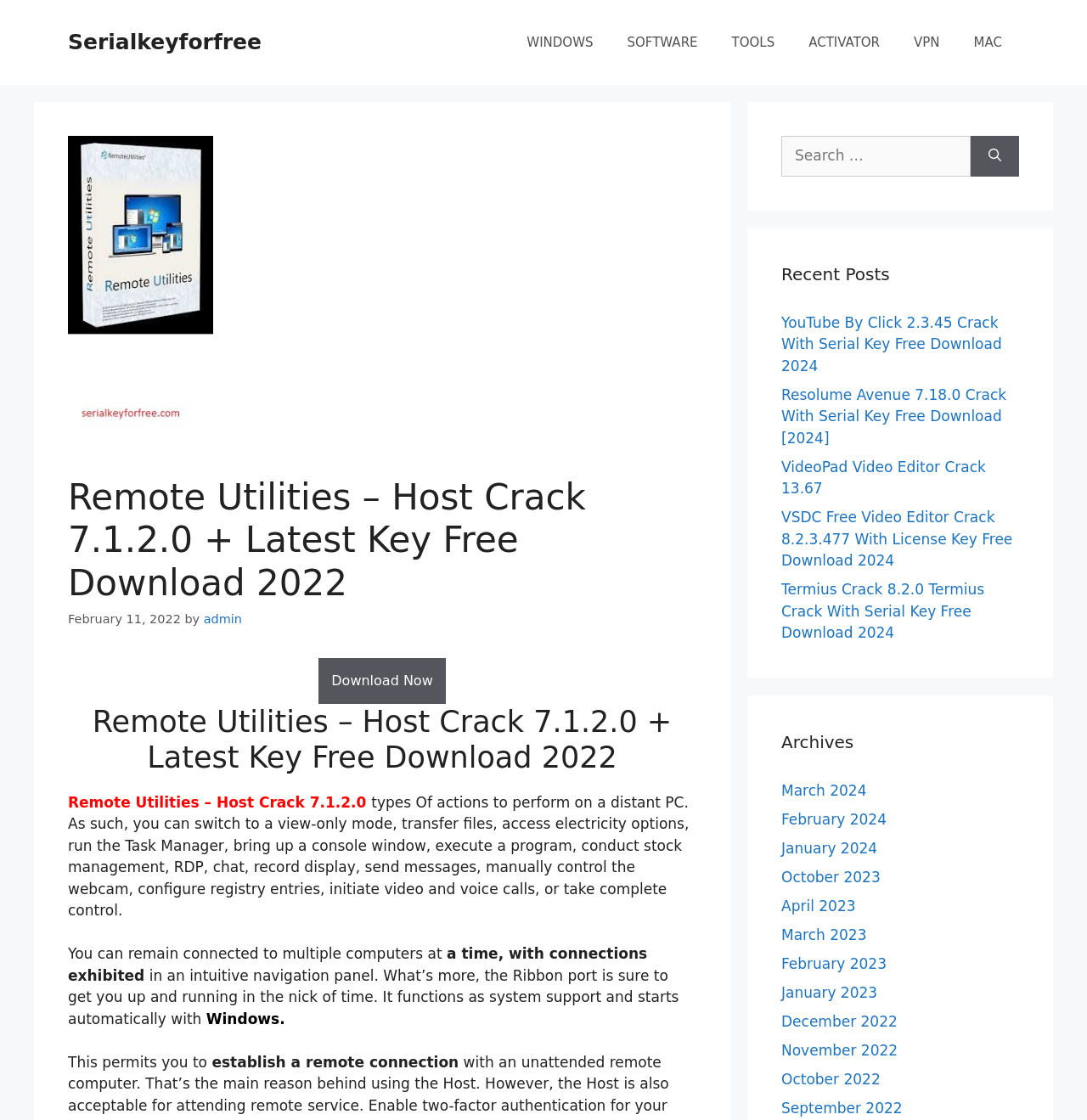Indicate the bounding box coordinates of the clickable region to achieve the following instruction: "Click the 'Download Now' button."

[0.293, 0.588, 0.41, 0.628]